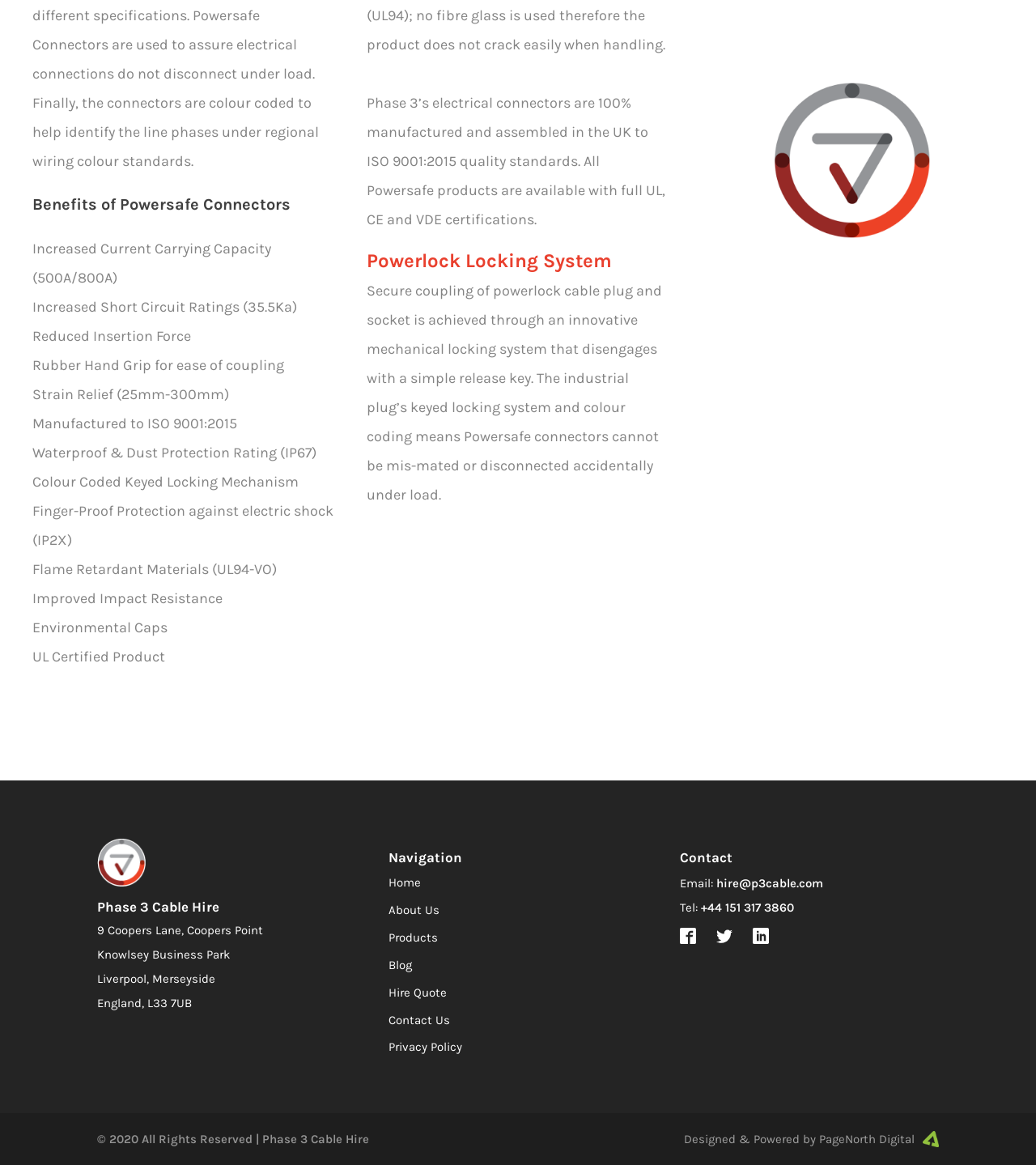Please identify the bounding box coordinates of the area that needs to be clicked to fulfill the following instruction: "Search by expertise, name or affiliation."

None